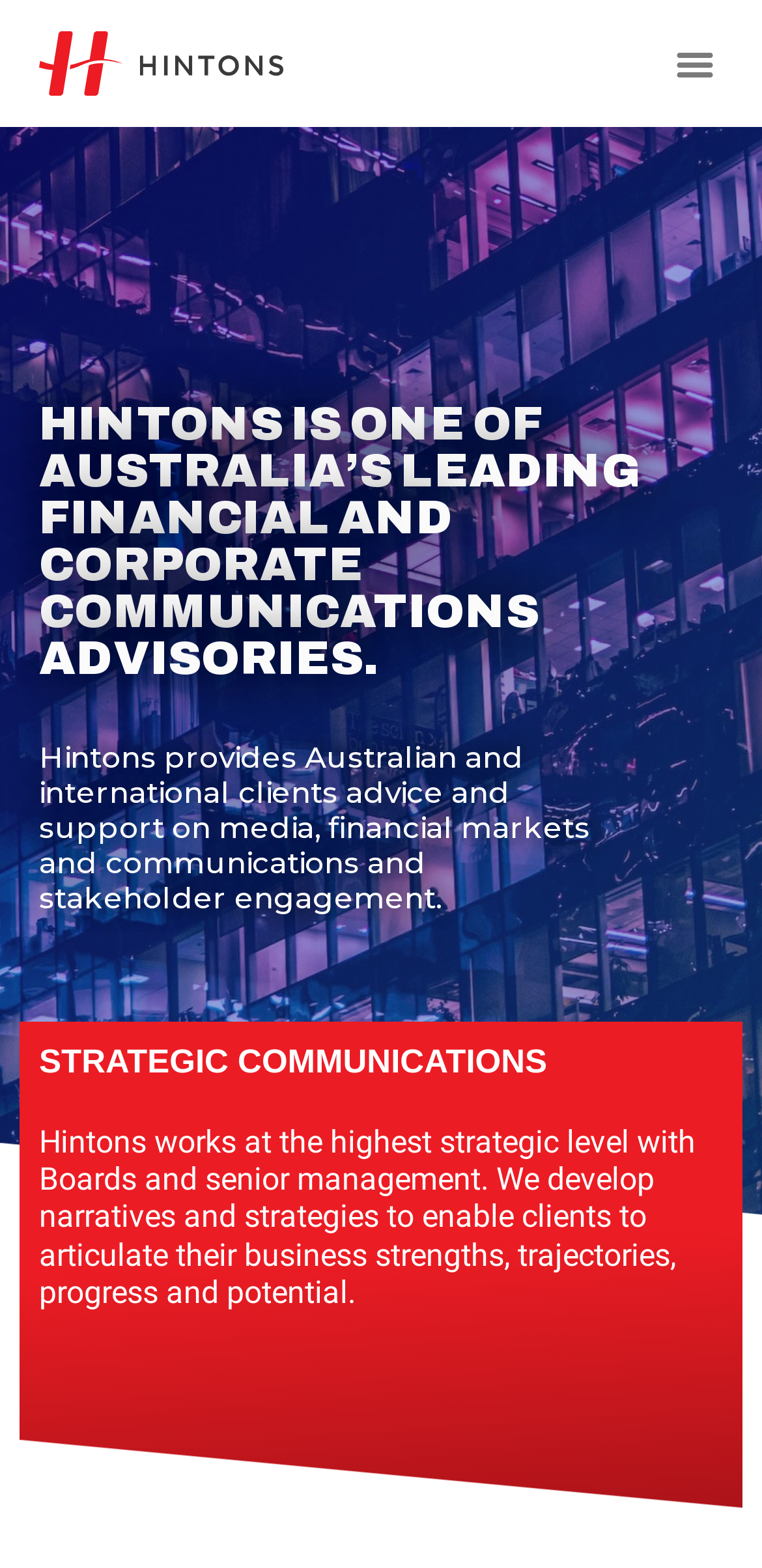What is the focus of Hinton & Associates' strategic communications?
Please elaborate on the answer to the question with detailed information.

According to the webpage, Hinton & Associates works at the highest strategic level with Boards and senior management, as stated in the StaticText element with the text 'Hintons works at the highest strategic level with Boards and senior management.'